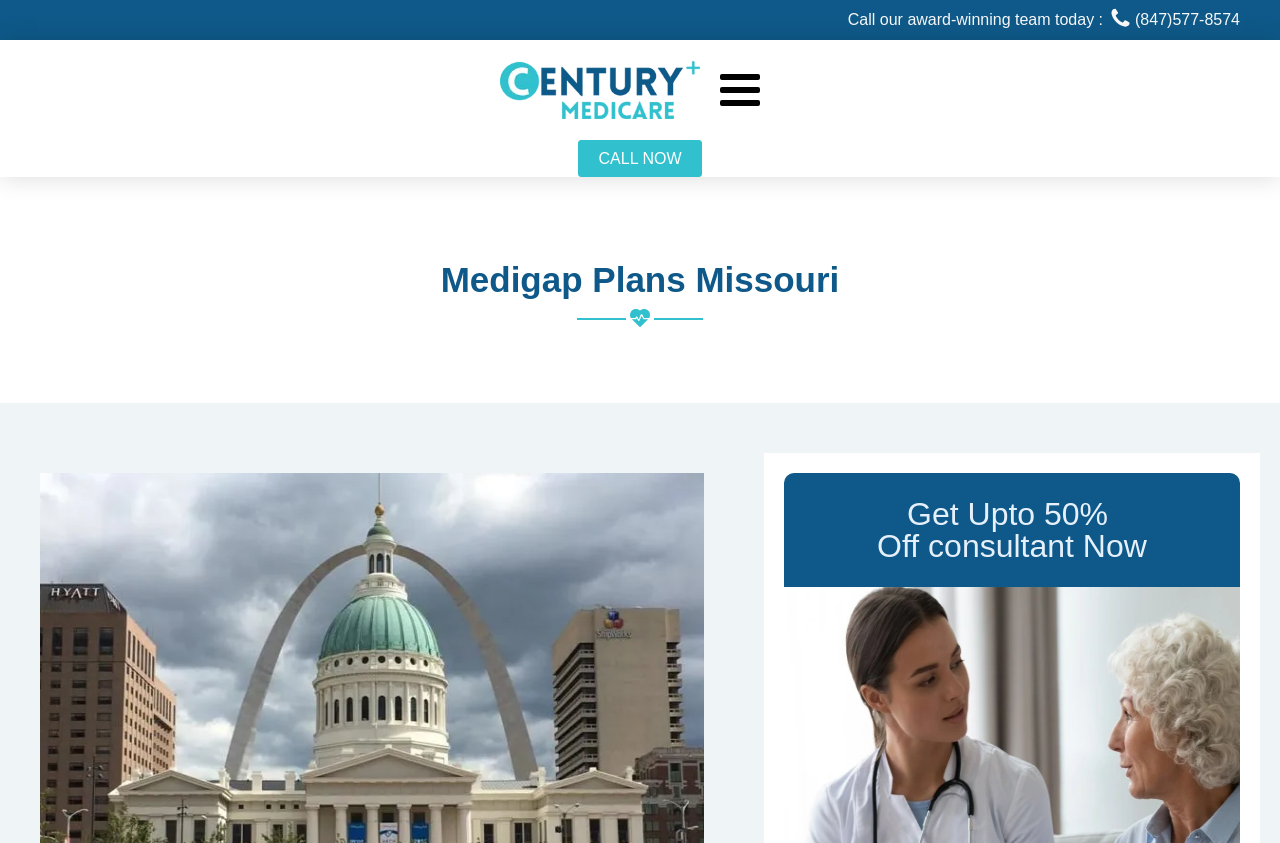What action is encouraged on the webpage?
Please answer using one word or phrase, based on the screenshot.

Call Now